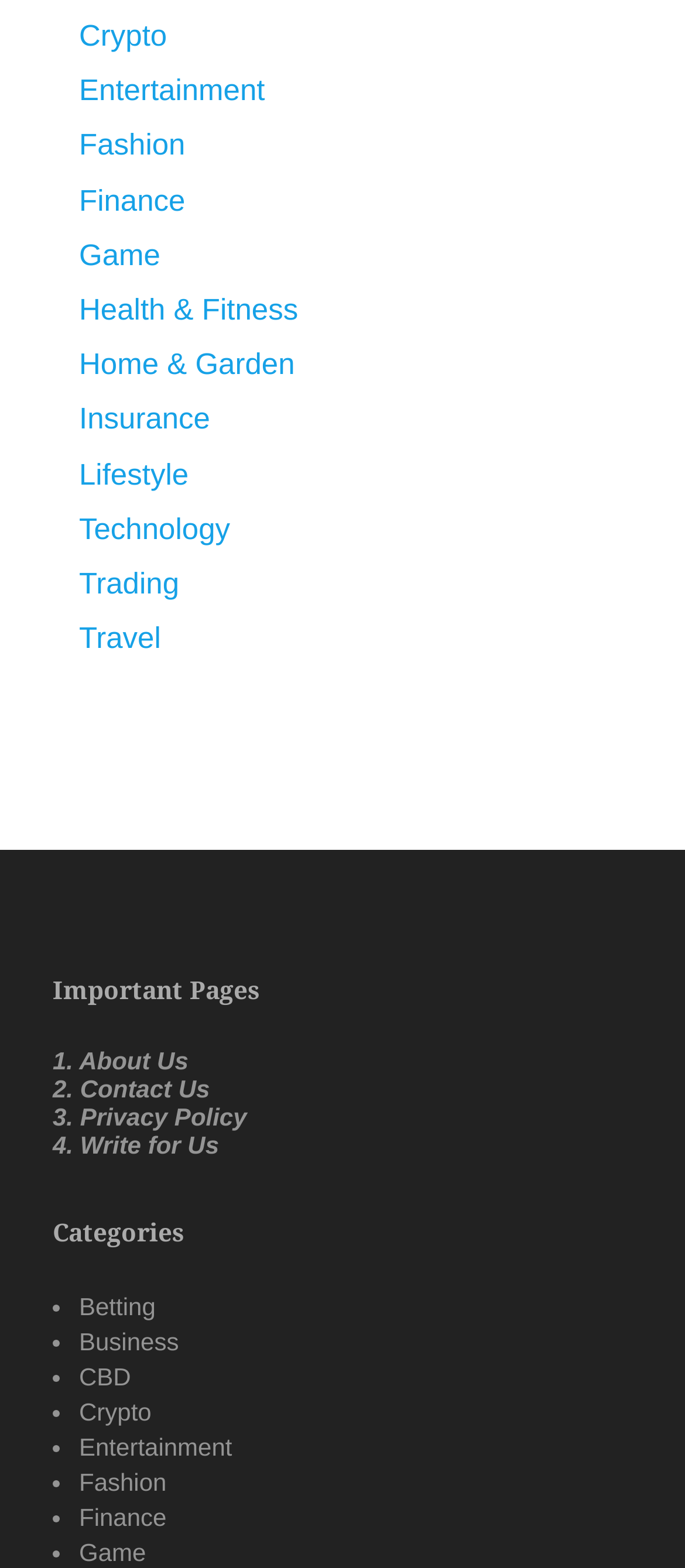How many important pages are listed?
Provide a fully detailed and comprehensive answer to the question.

I counted the number of links under the 'Important Pages' heading, and there are 4 links, each representing an important page.